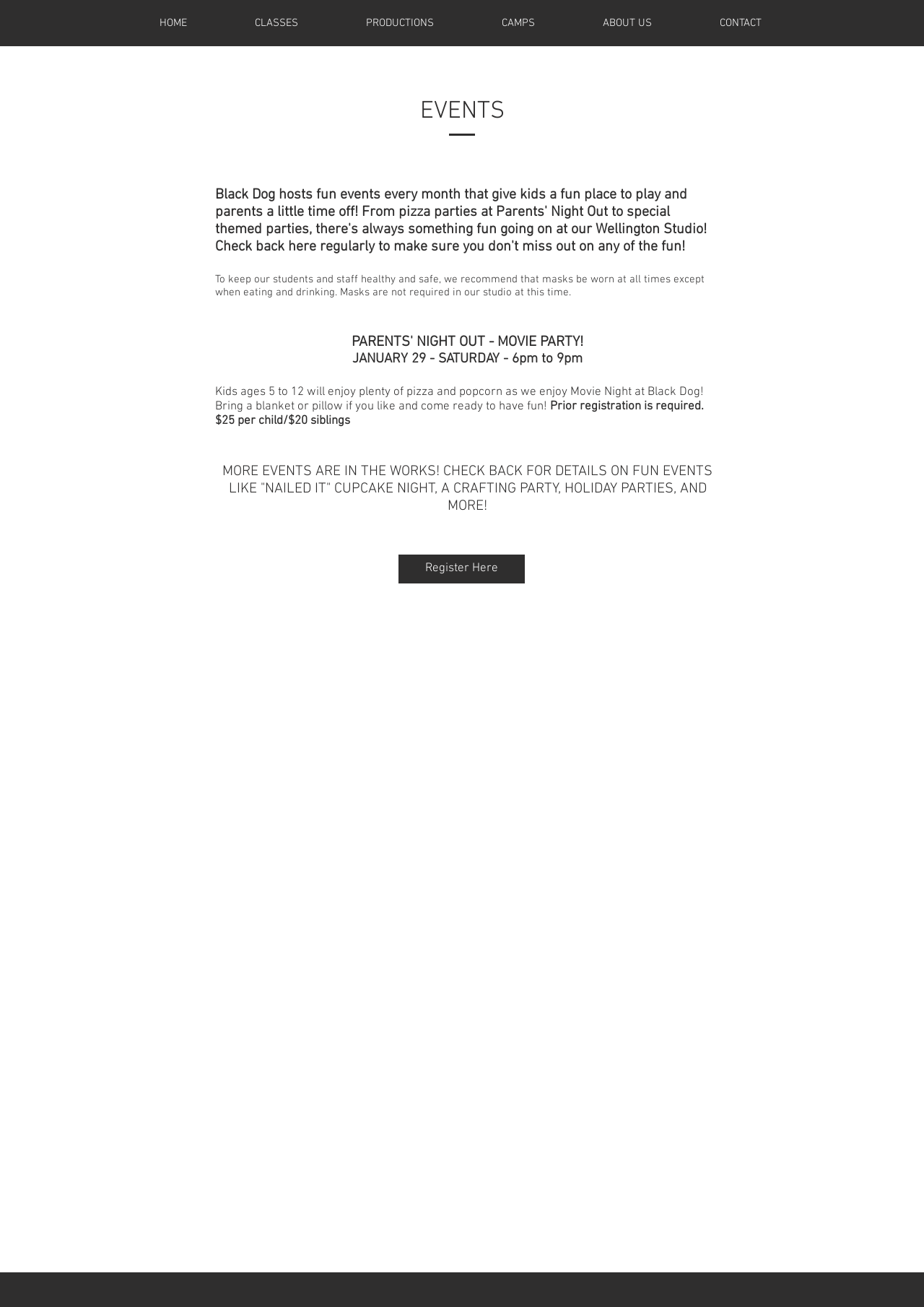Describe every aspect of the webpage comprehensively.

The webpage is about events at Black Dog, with a navigation menu at the top featuring links to HOME, CLASSES, PRODUCTIONS, CAMPS, ABOUT US, and CONTACT. Below the navigation menu, there is a main section with a heading "EVENTS" centered at the top. 

Below the "EVENTS" heading, there is a notice about wearing masks at the studio, followed by an event description for a Movie Night at Black Dog on January 29. The event details include the time, activities, and registration information. 

Further down, there is a message stating that more events are being planned, including cupcake night, crafting parties, and holiday parties, with a call to check back for details. A "Register Here" link is placed below this message, likely for users to sign up for the events.